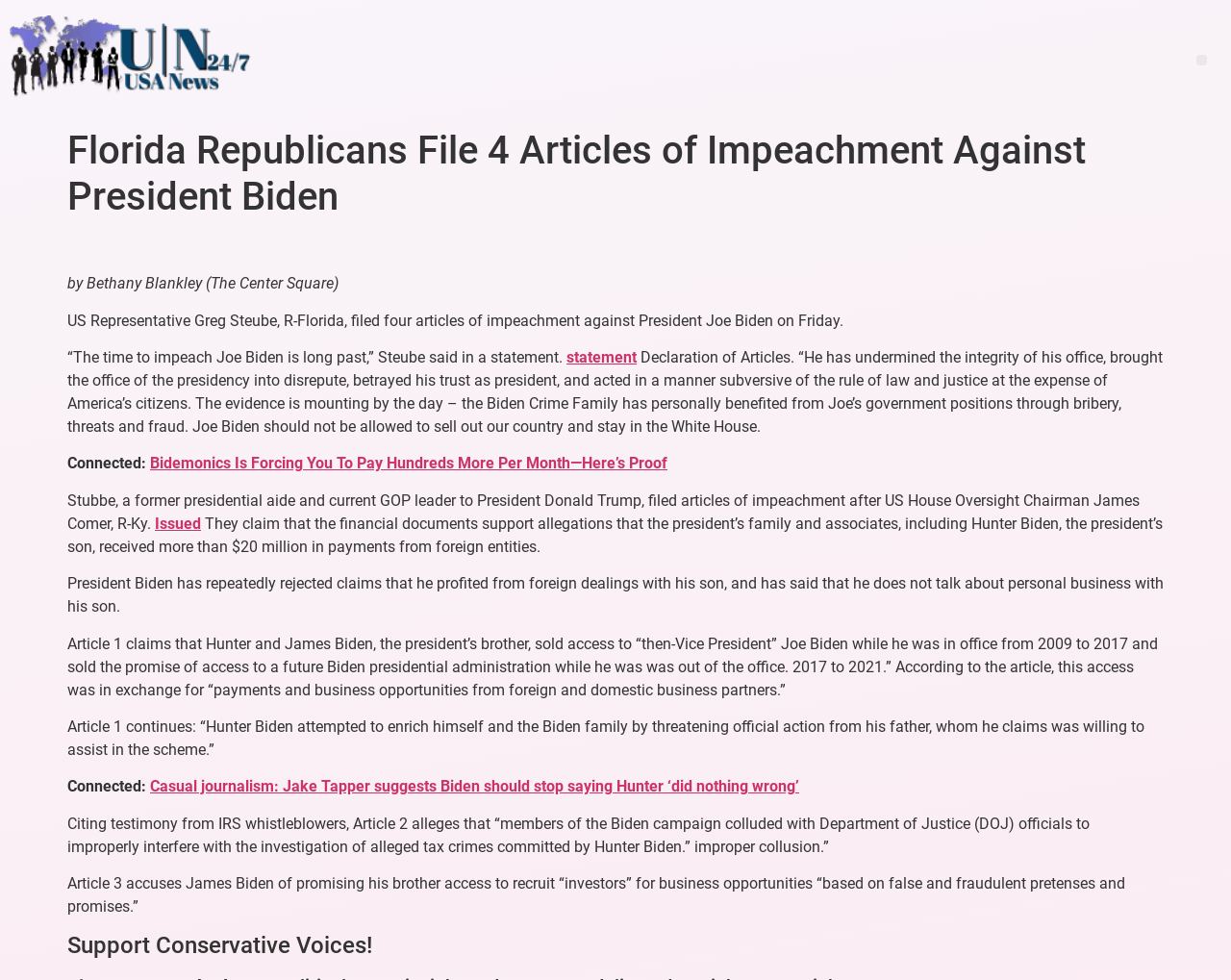Based on the provided description, "alt="USA News 24/7 Logo"", find the bounding box of the corresponding UI element in the screenshot.

[0.008, 0.016, 0.303, 0.107]